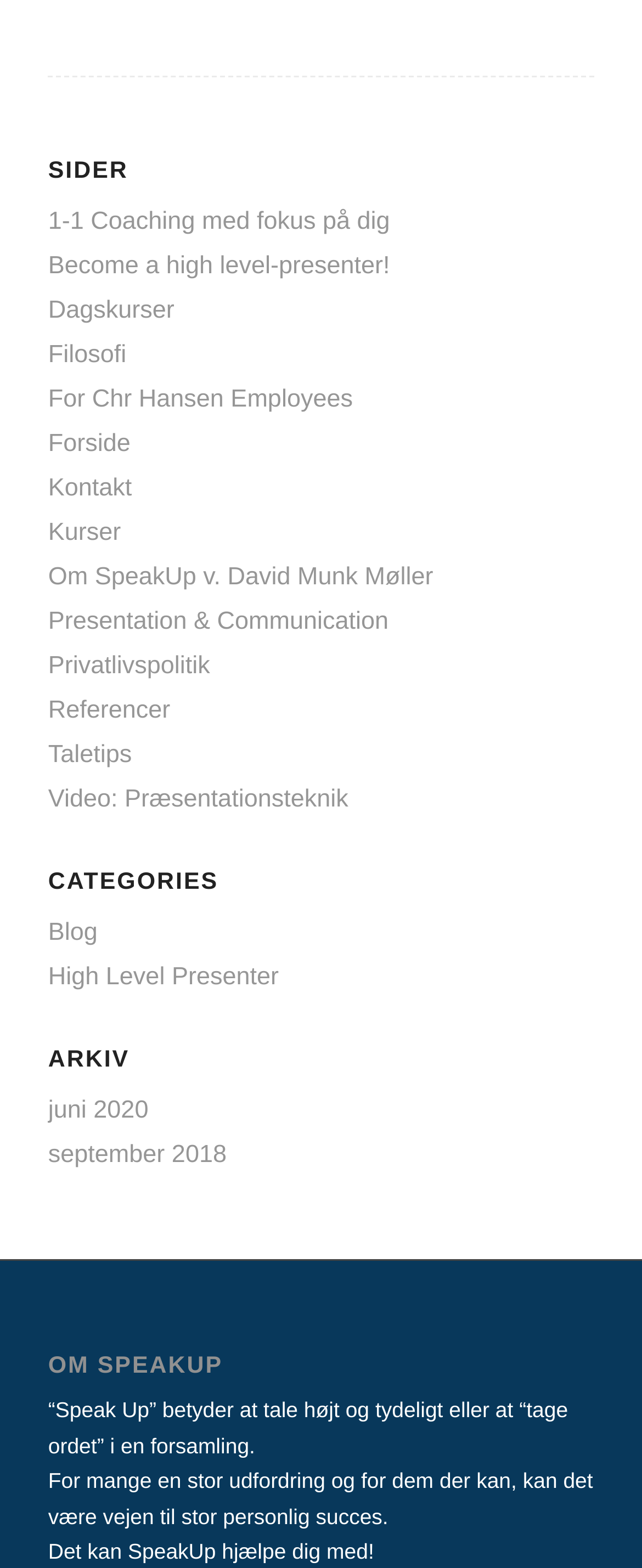Using the elements shown in the image, answer the question comprehensively: What is the purpose of the website?

The purpose of the website can be inferred from the description 'Det kan SpeakUp hjælpe dig med!' which suggests that the website is intended to help users with public speaking and presentation skills.